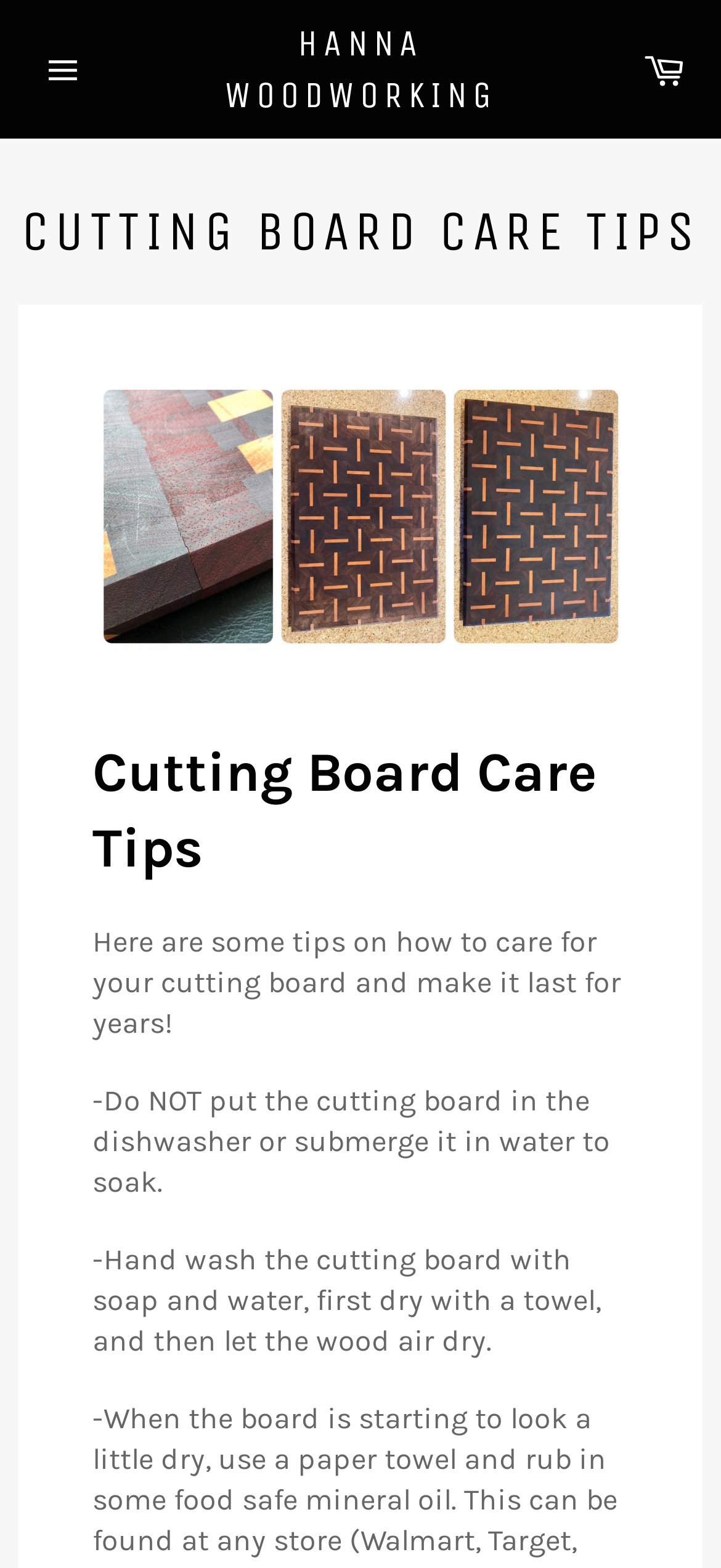Identify and provide the text of the main header on the webpage.

CUTTING BOARD CARE TIPS